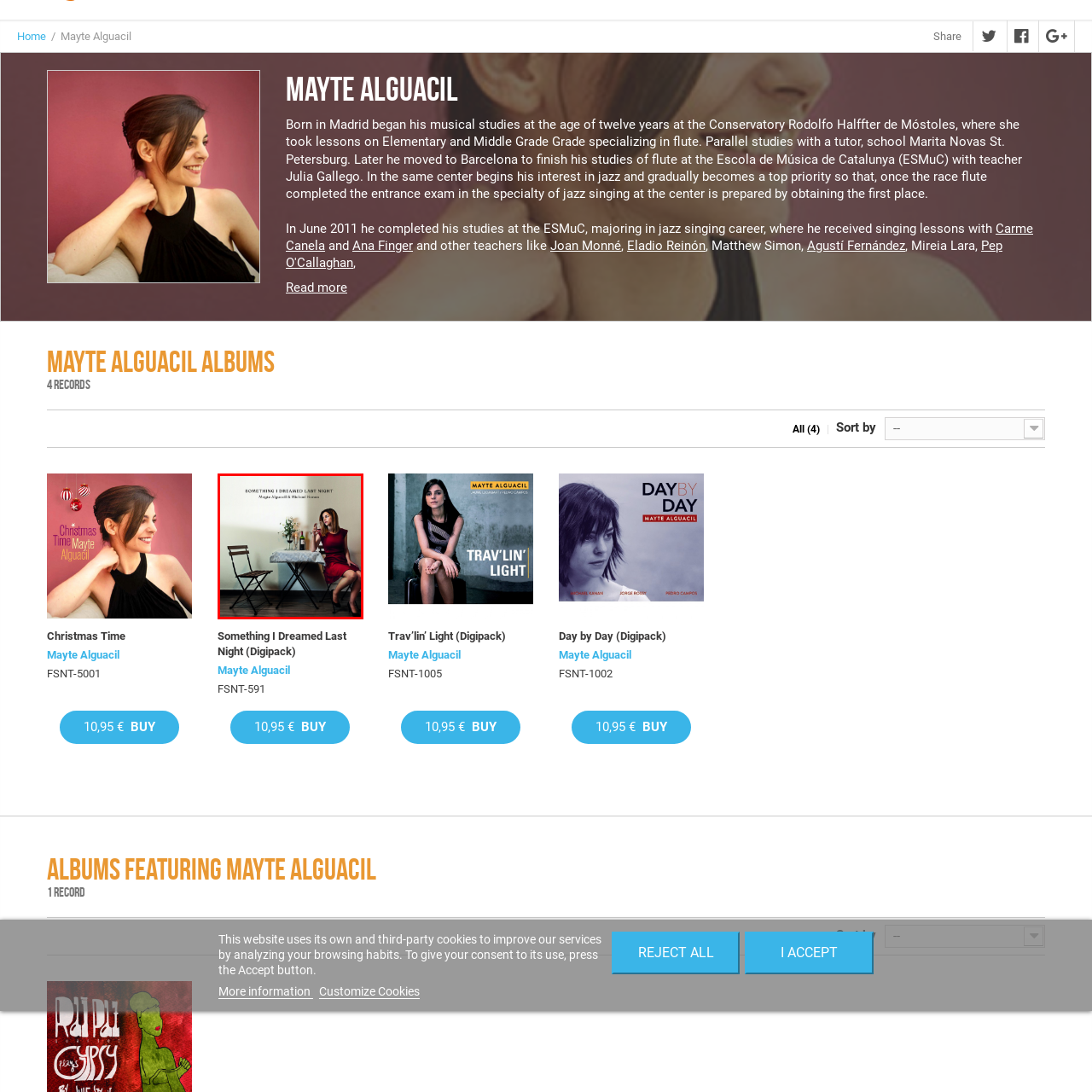Give a comprehensive description of the picture highlighted by the red border.

The image features the album cover for "Something I Dreamed Last Night," a collaborative work by Mayte Alguacil and Michael Harvas. The scene is set in a minimalist indoor space, with soft lighting enhancing the warm tones. A woman in a striking red dress sits elegantly at a small table adorned with a white tablecloth. On the table, there are two wine glasses and a bottle, suggesting a moment of intimacy or contemplation. The backdrop is simple, allowing the subjects in the foreground to stand out, and evokes a feeling of nostalgia and artistry. The title of the album is prominently displayed at the top, alongside the names of the artists, creating a visually appealing and inviting cover that reflects the mood of the music within.